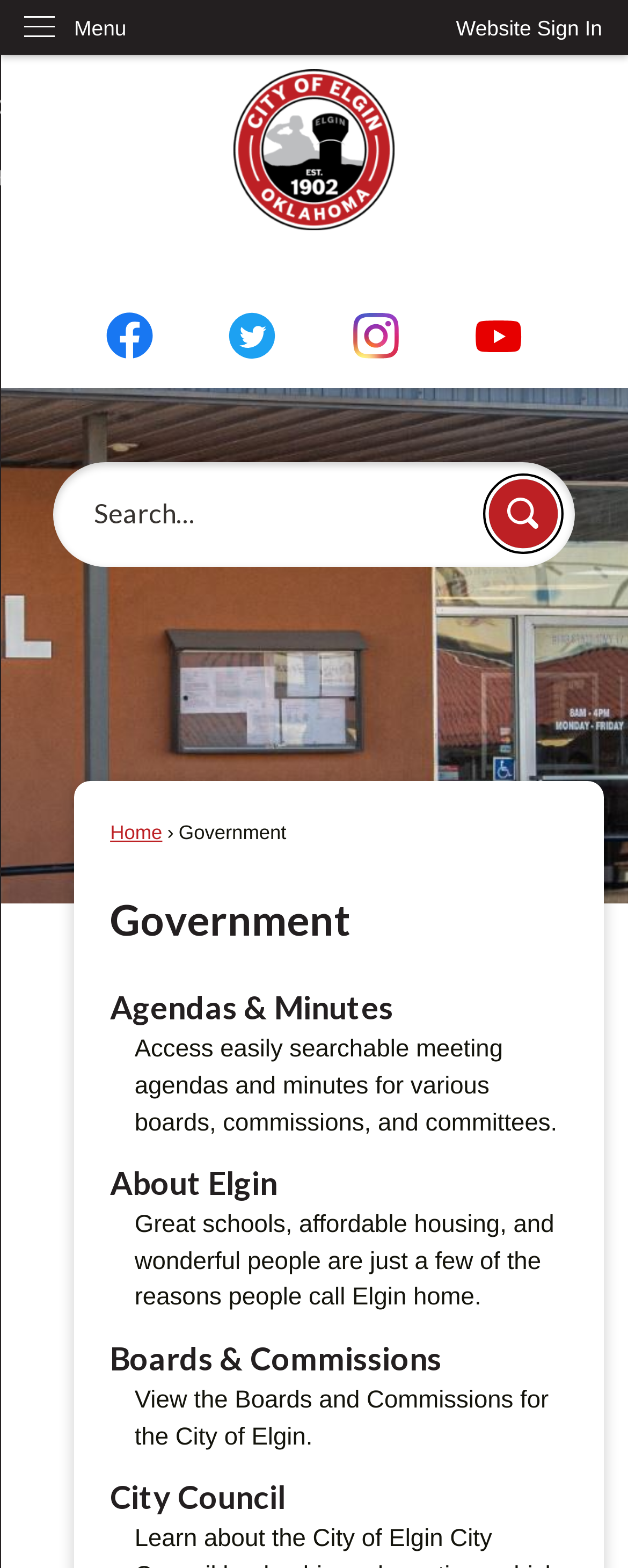Respond to the question below with a single word or phrase:
How many social media links are available?

4